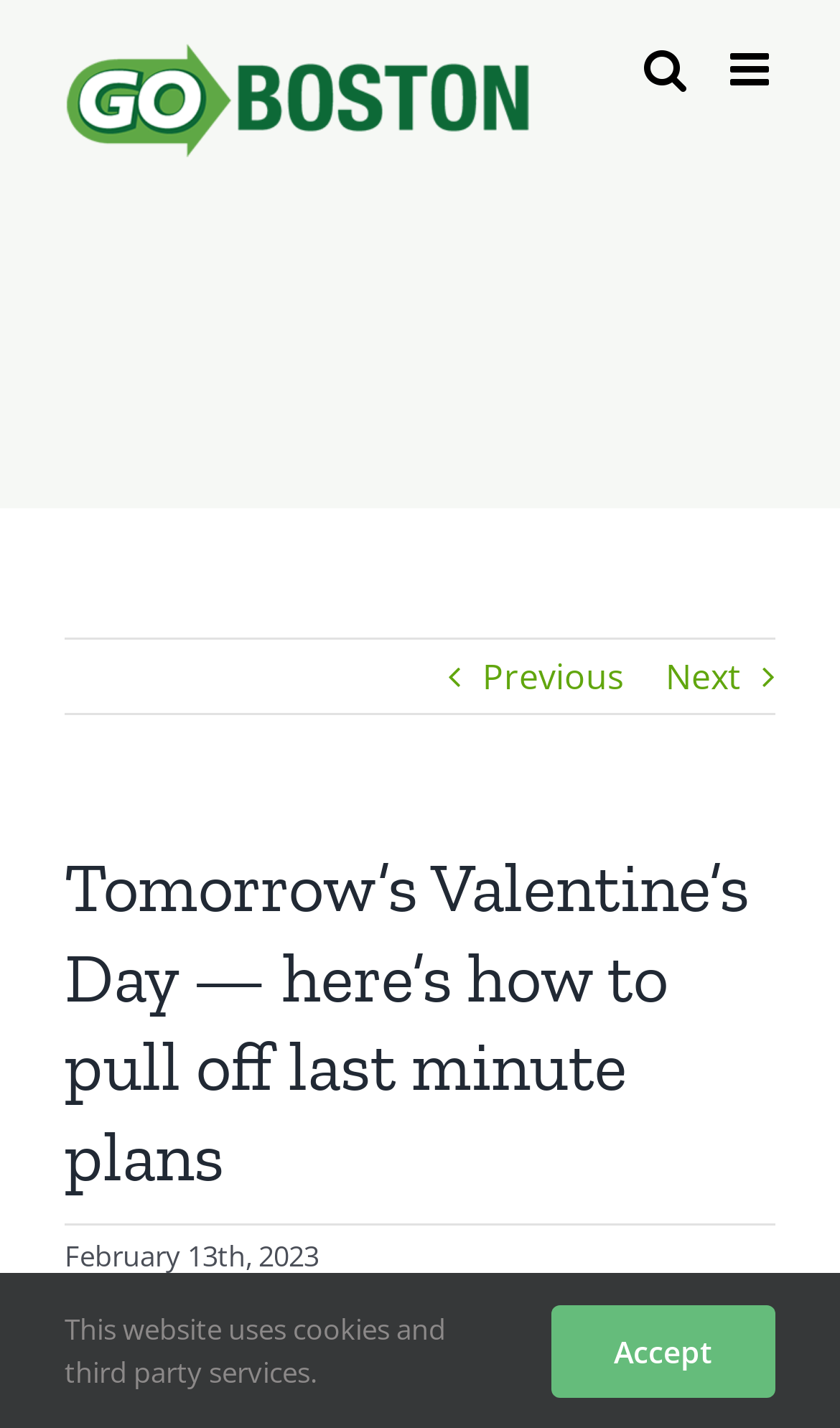Offer a meticulous description of the webpage's structure and content.

The webpage appears to be an article or blog post about planning a romantic dinner for Valentine's Day. At the top left of the page, there is a logo for "GO Boston" accompanied by a link to the logo. To the right of the logo, there are two links: "Toggle mobile menu" and "Toggle mobile search". 

Below these elements, there is a region titled "Page Title Bar" that spans the entire width of the page. Within this region, there are two links for navigating to previous and next pages, as well as a heading that reads "Tomorrow’s Valentine’s Day — here’s how to pull off last minute plans". This heading is positioned near the top center of the page. 

Directly below the heading, there is a static text element displaying the date "February 13th, 2023". At the very bottom of the page, there is a static text element warning that the website uses cookies and third-party services, accompanied by an "Accept" link to the right.